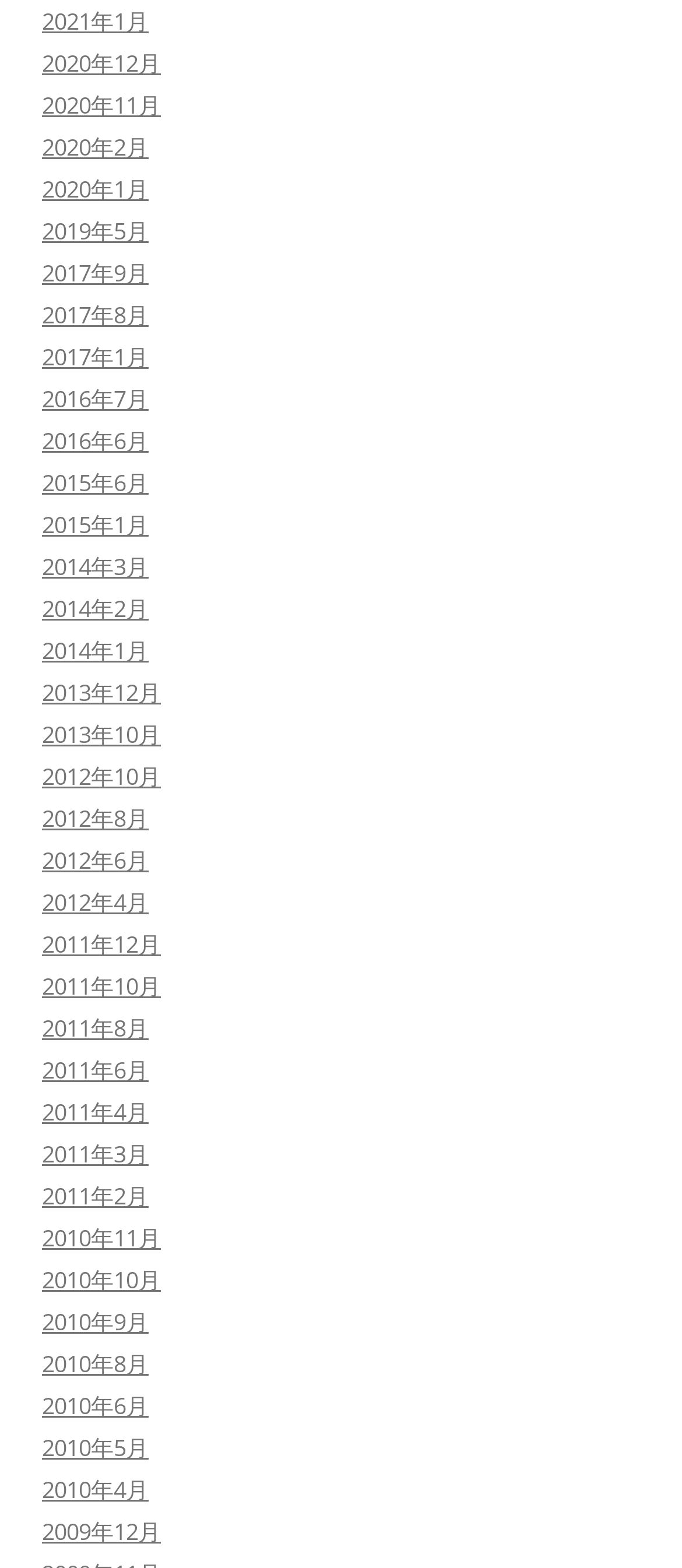Please identify the bounding box coordinates of the clickable area that will allow you to execute the instruction: "View archives from 2021 January".

[0.062, 0.004, 0.218, 0.024]